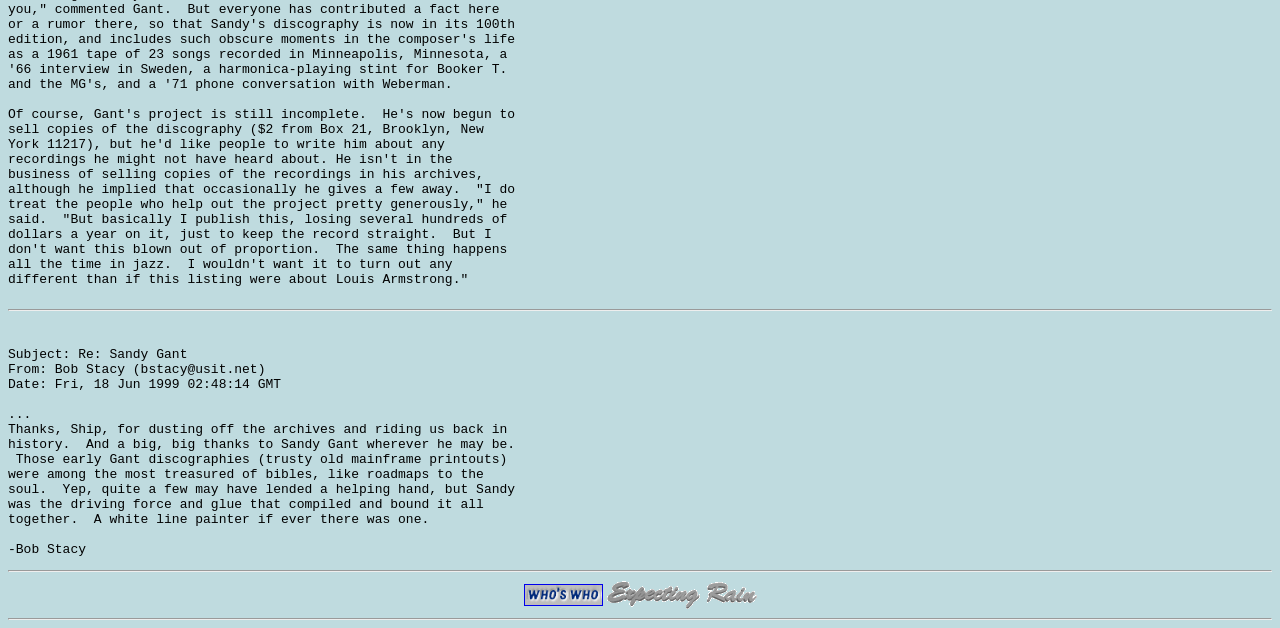Respond with a single word or phrase to the following question:
What is the orientation of the separator at the top?

horizontal